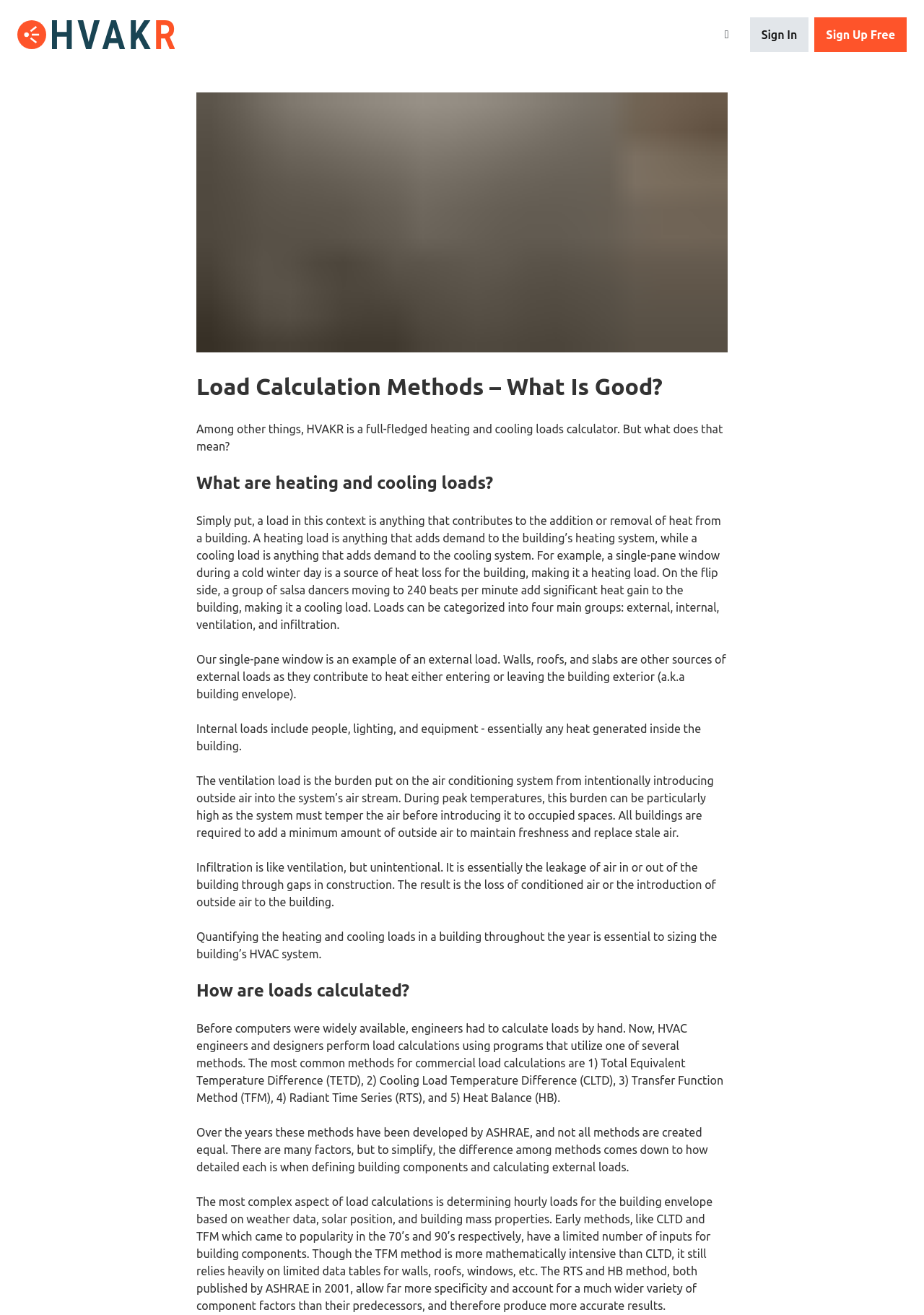What is an example of an external load?
Based on the visual content, answer with a single word or a brief phrase.

Single-pane window